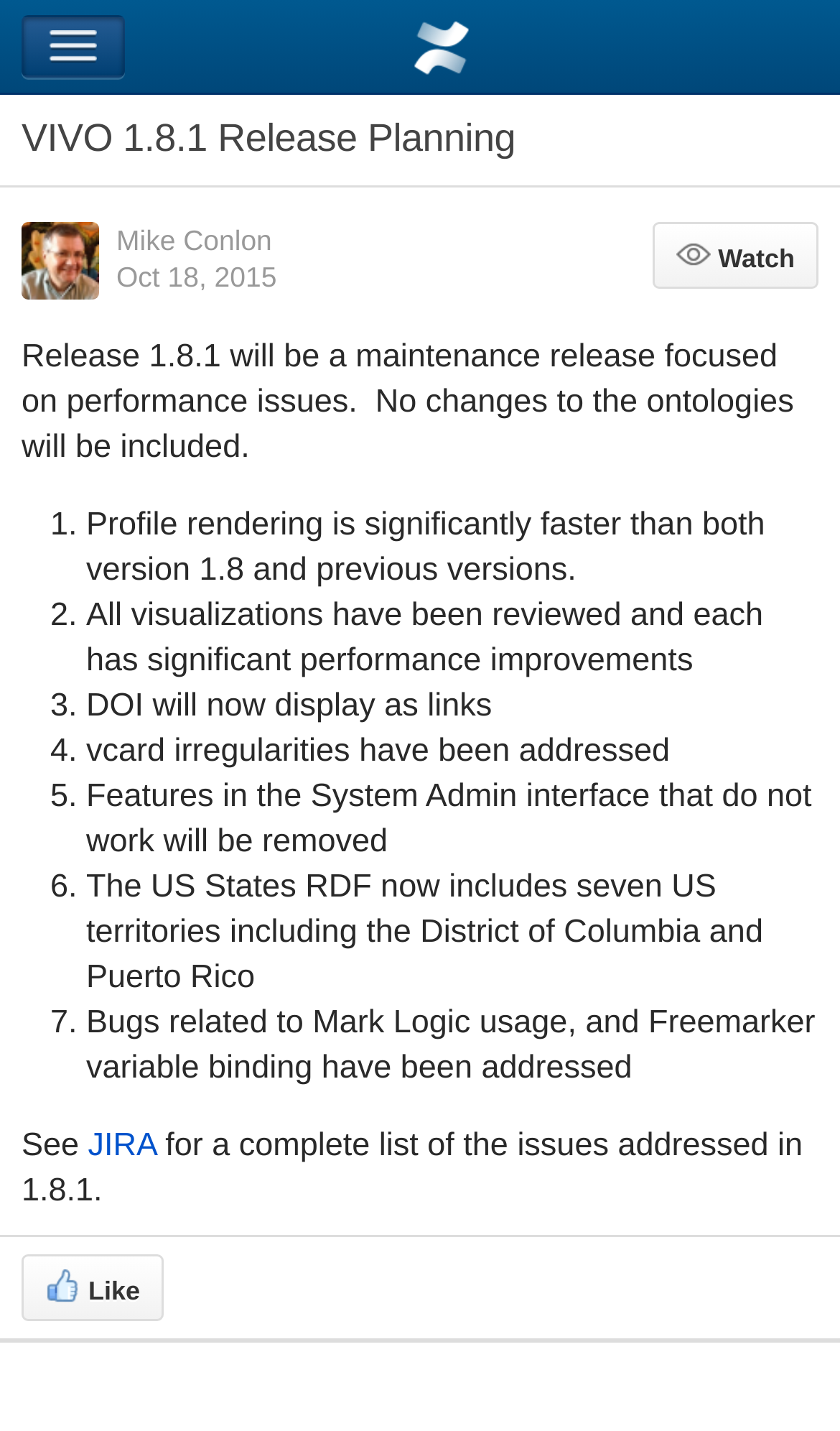Identify and generate the primary title of the webpage.

VIVO 1.8.1 Release Planning